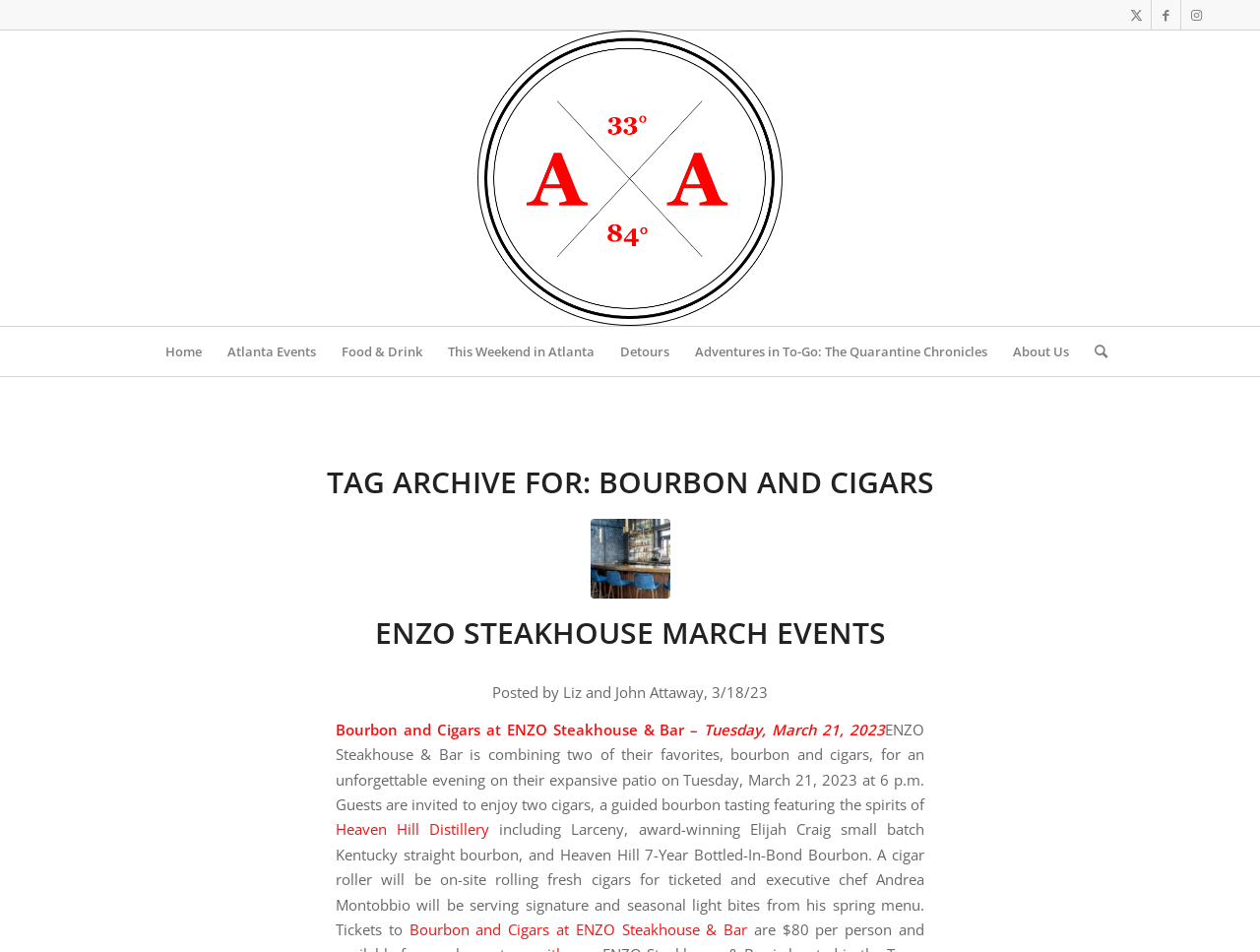Determine the bounding box coordinates for the area you should click to complete the following instruction: "Search for something".

[0.859, 0.343, 0.879, 0.395]